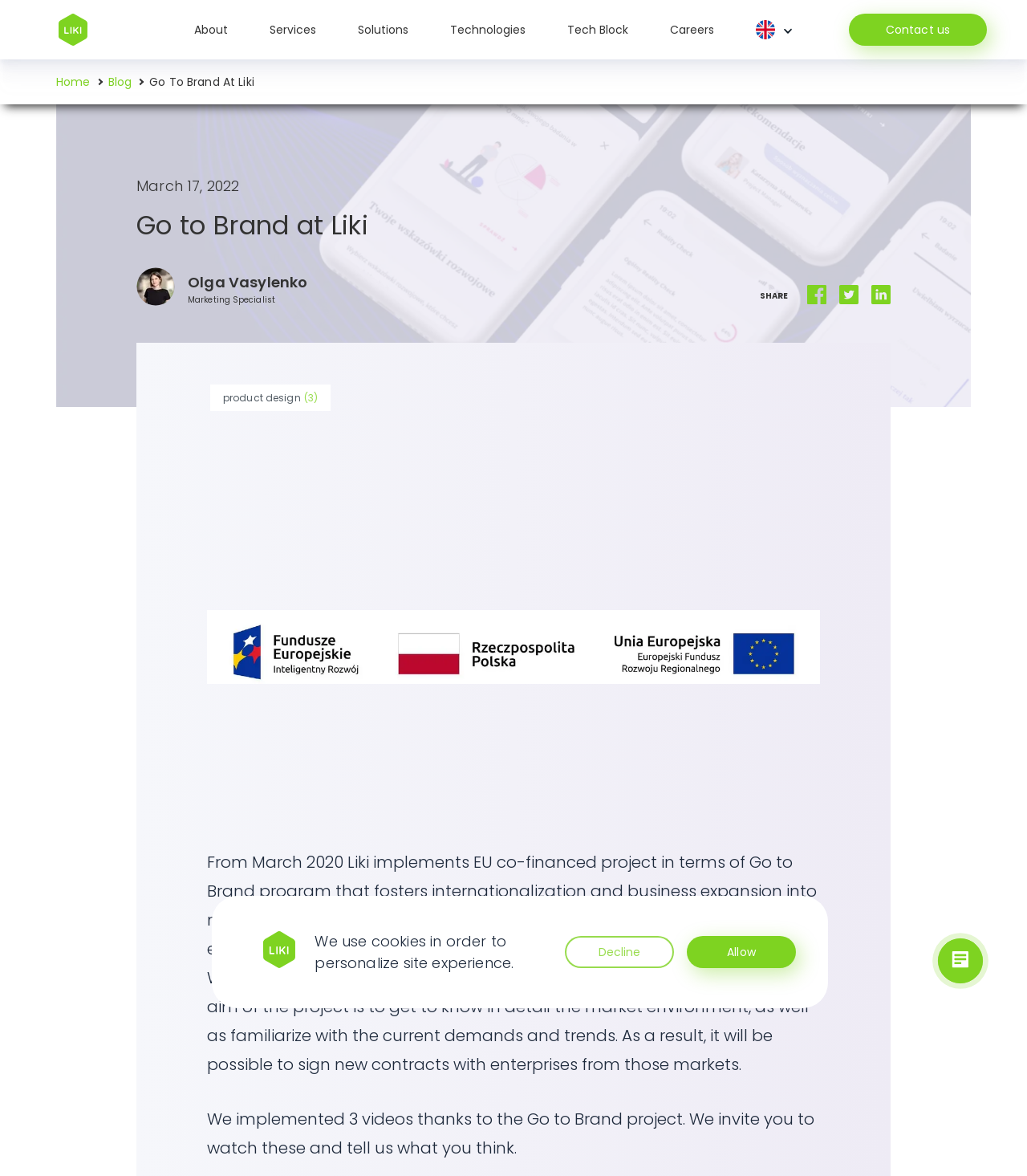How many videos were implemented thanks to the Go to Brand project?
Based on the image, provide your answer in one word or phrase.

3